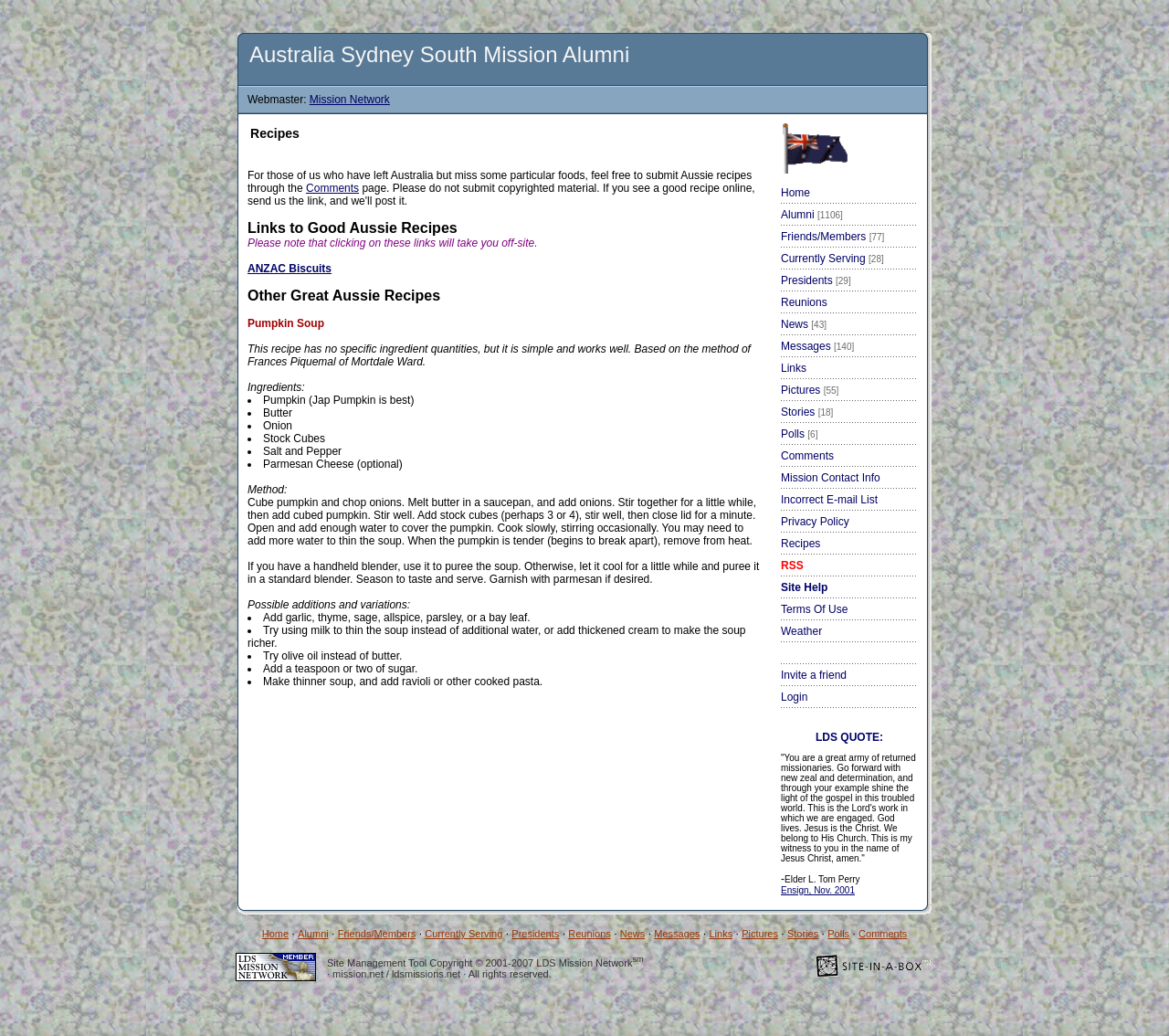Please give a short response to the question using one word or a phrase:
What is the name of the alumni website?

Australia Sydney South Mission Alumni